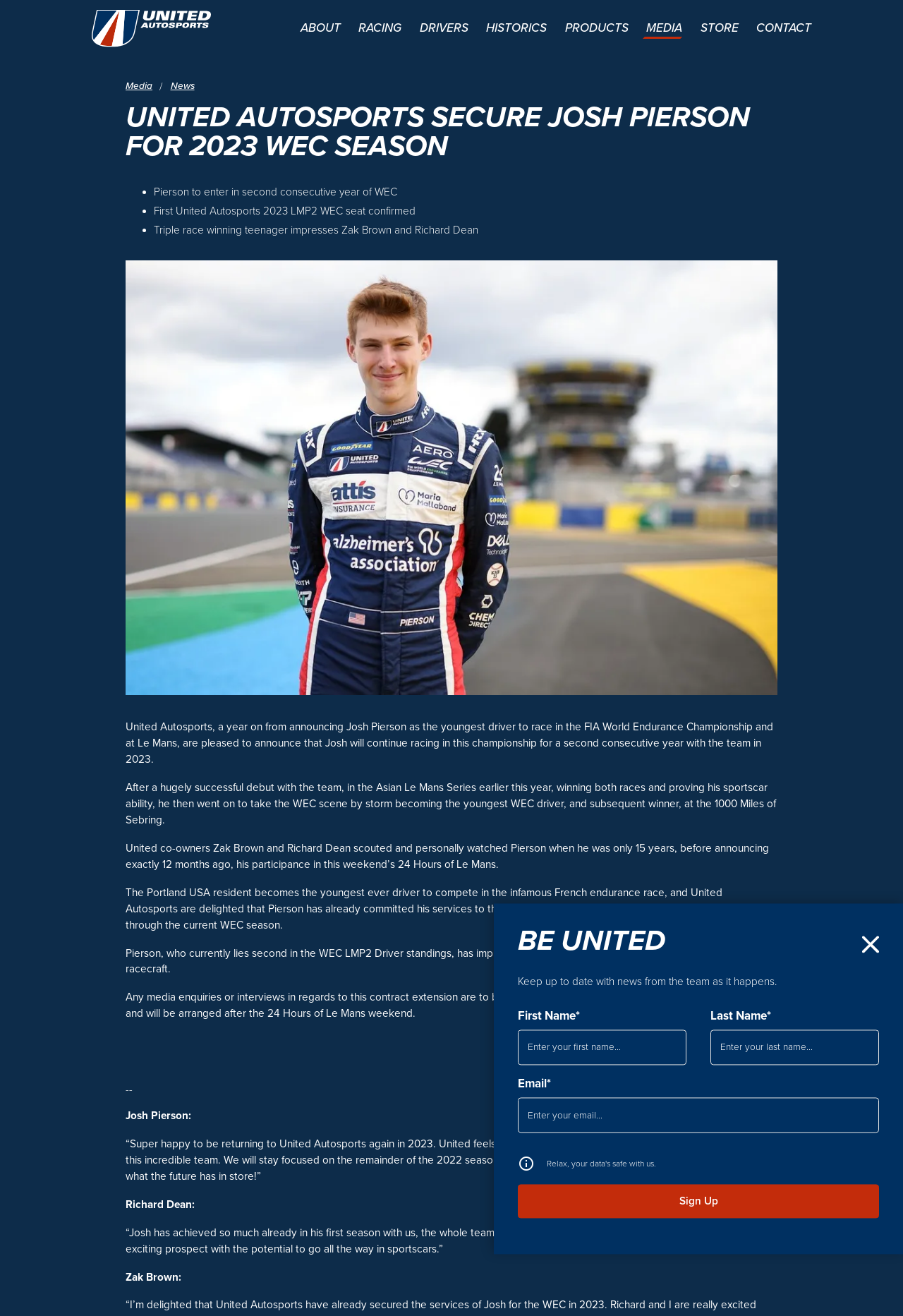What is the championship that Josh Pierson will participate in?
Please give a detailed answer to the question using the information shown in the image.

The article mentions that Josh Pierson will participate in the WEC (World Endurance Championship) season in 2023. This information can be found in the article content.